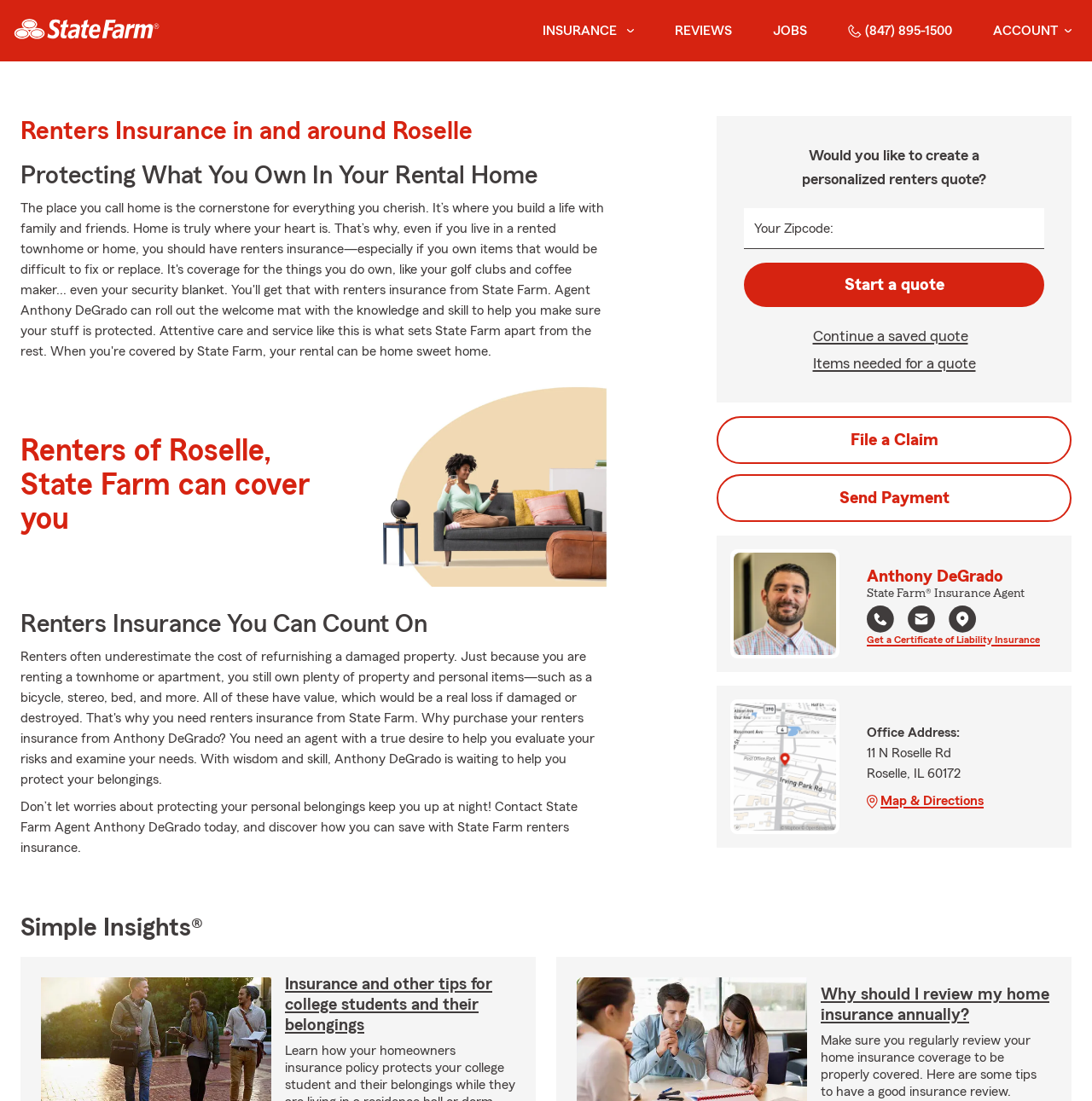For the element described, predict the bounding box coordinates as (top-left x, top-left y, bottom-right x, bottom-right y). All values should be between 0 and 1. Element description: Send Payment

[0.656, 0.431, 0.981, 0.474]